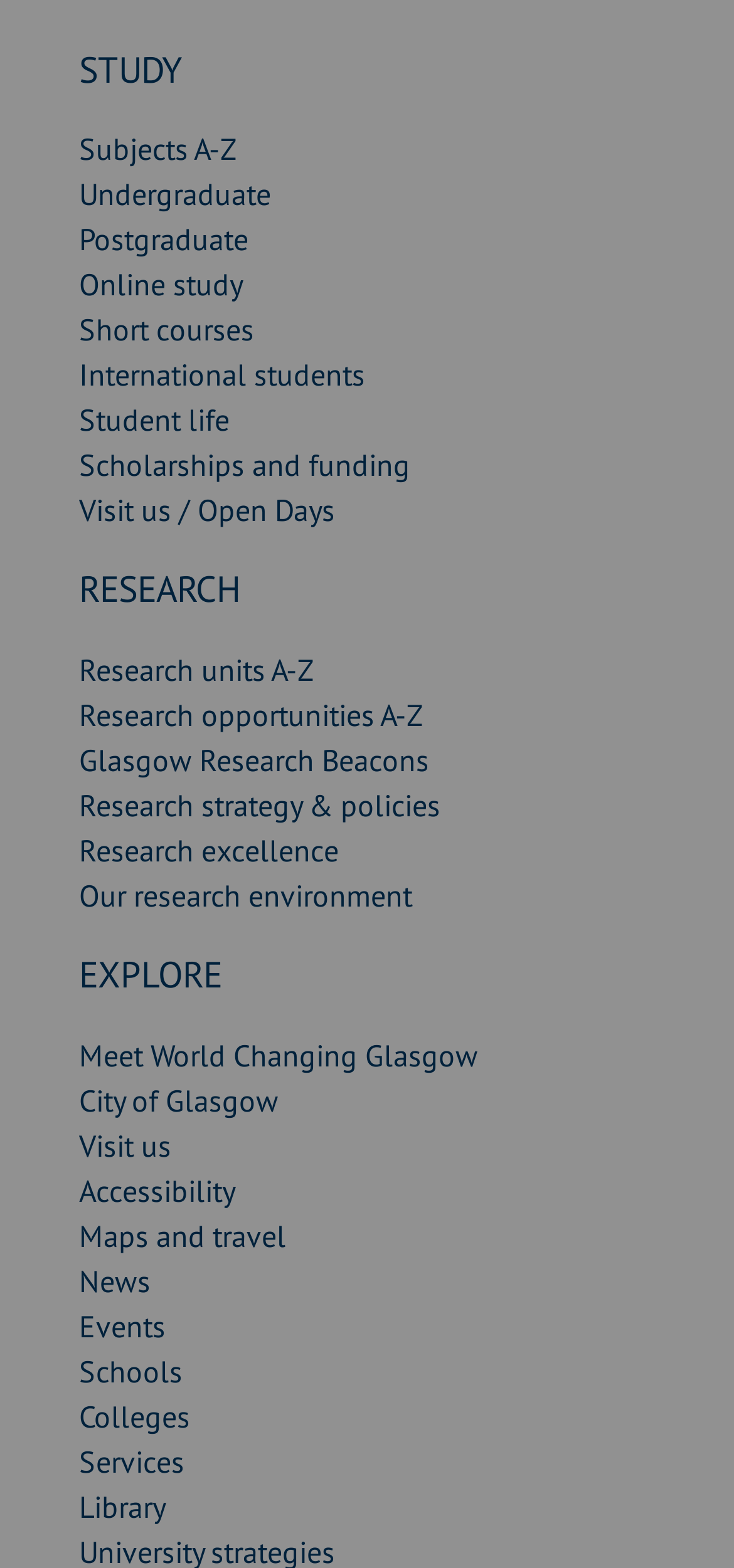Give a succinct answer to this question in a single word or phrase: 
What is the first link under the 'STUDY' category?

Subjects A-Z